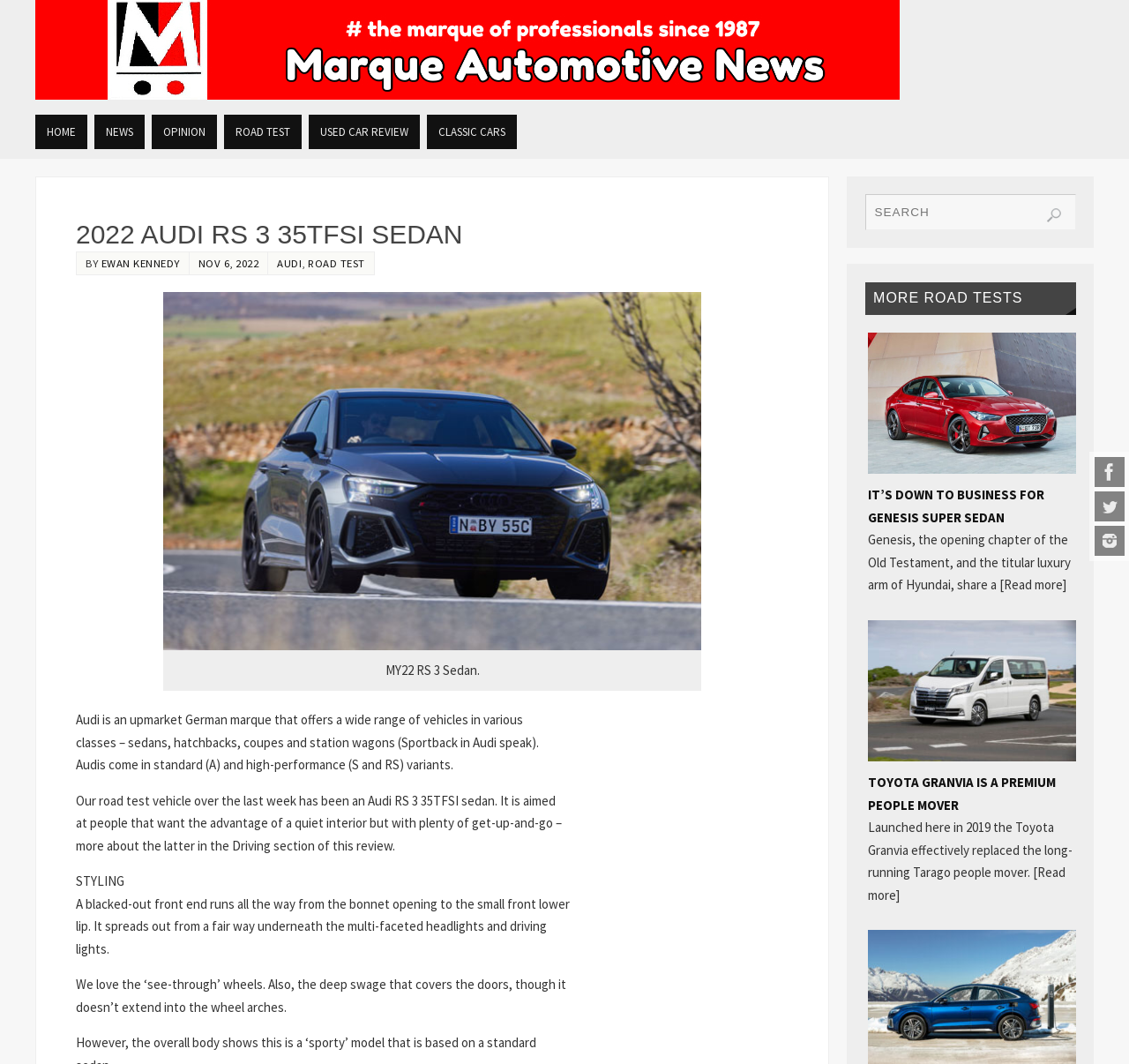Please extract the webpage's main title and generate its text content.

2022 AUDI RS 3 35TFSI SEDAN